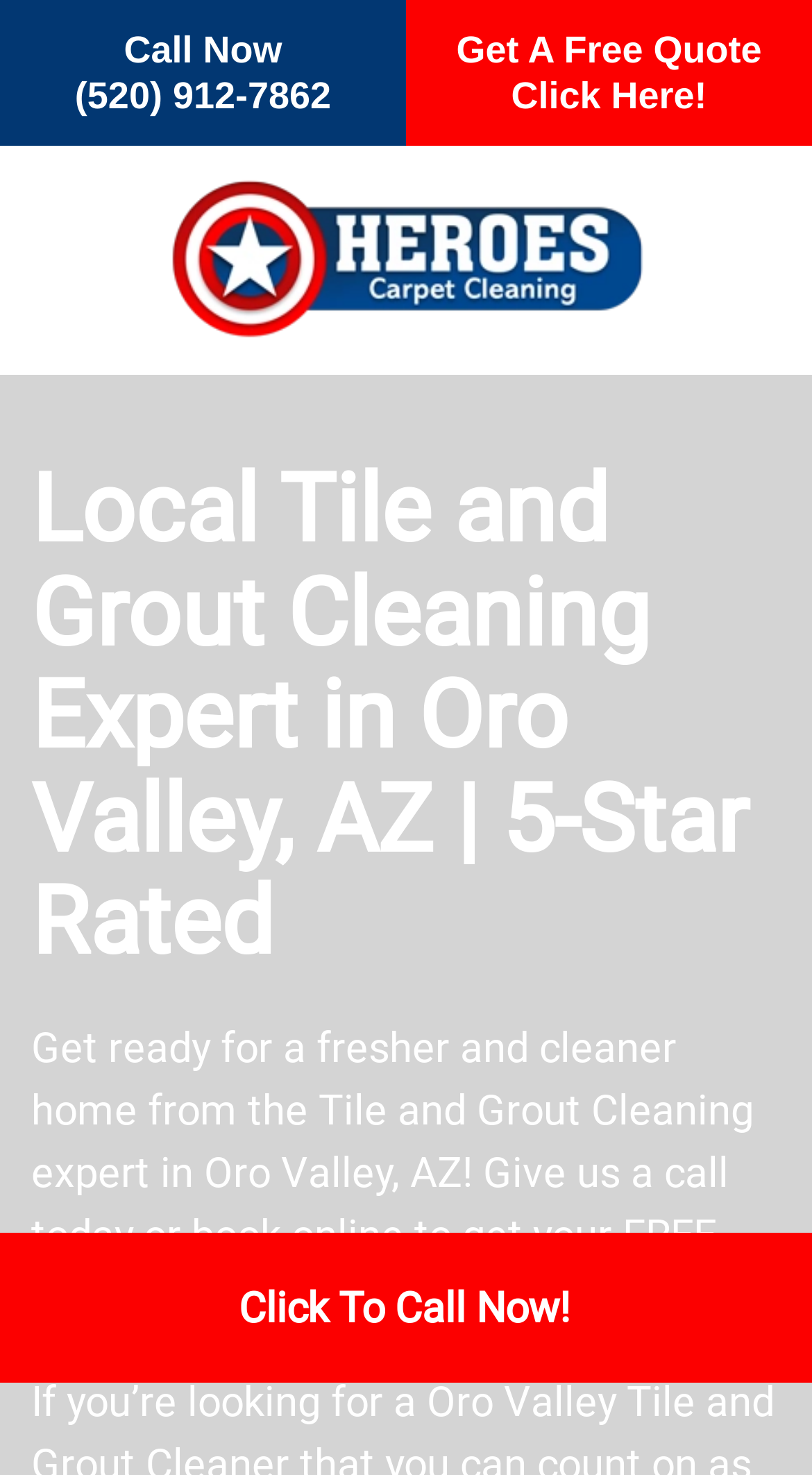What is the main heading of this webpage? Please extract and provide it.

Local Tile and Grout Cleaning Expert in Oro Valley, AZ | 5-Star Rated